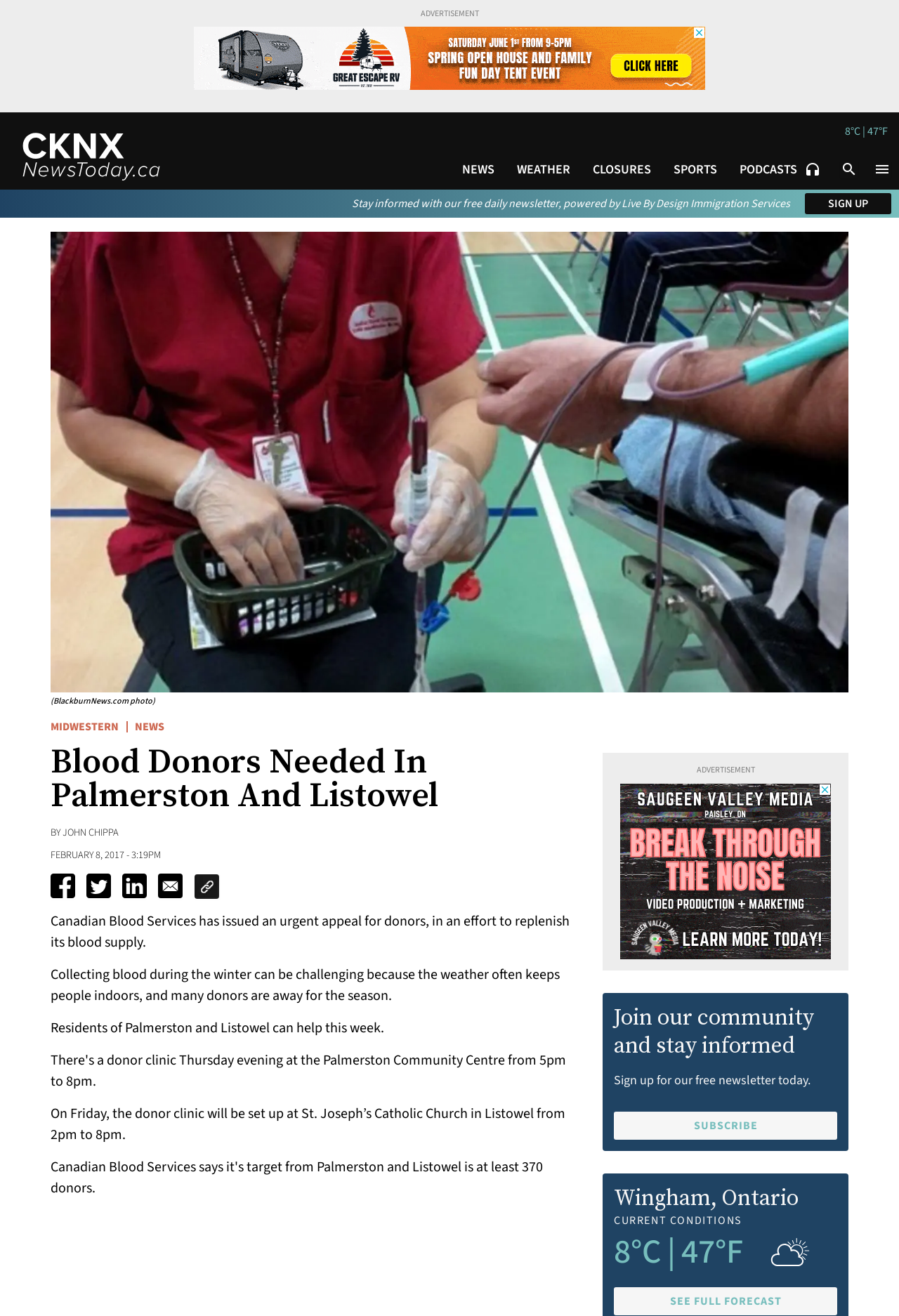Please extract and provide the main headline of the webpage.

Blood Donors Needed In Palmerston And Listowel